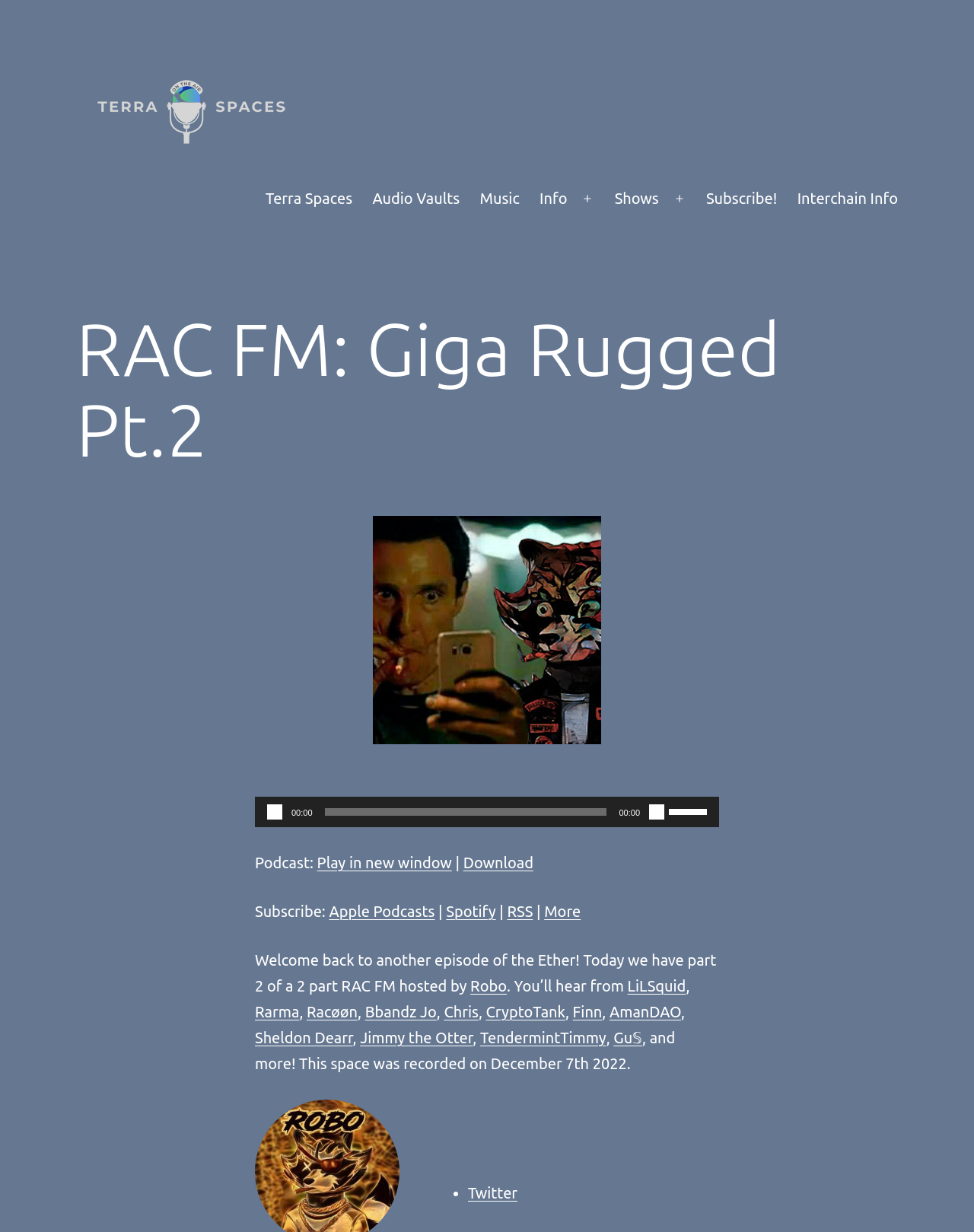Please provide the bounding box coordinates for the element that needs to be clicked to perform the instruction: "Click on the TerraSpaces link". The coordinates must consist of four float numbers between 0 and 1, formatted as [left, top, right, bottom].

[0.078, 0.079, 0.312, 0.093]